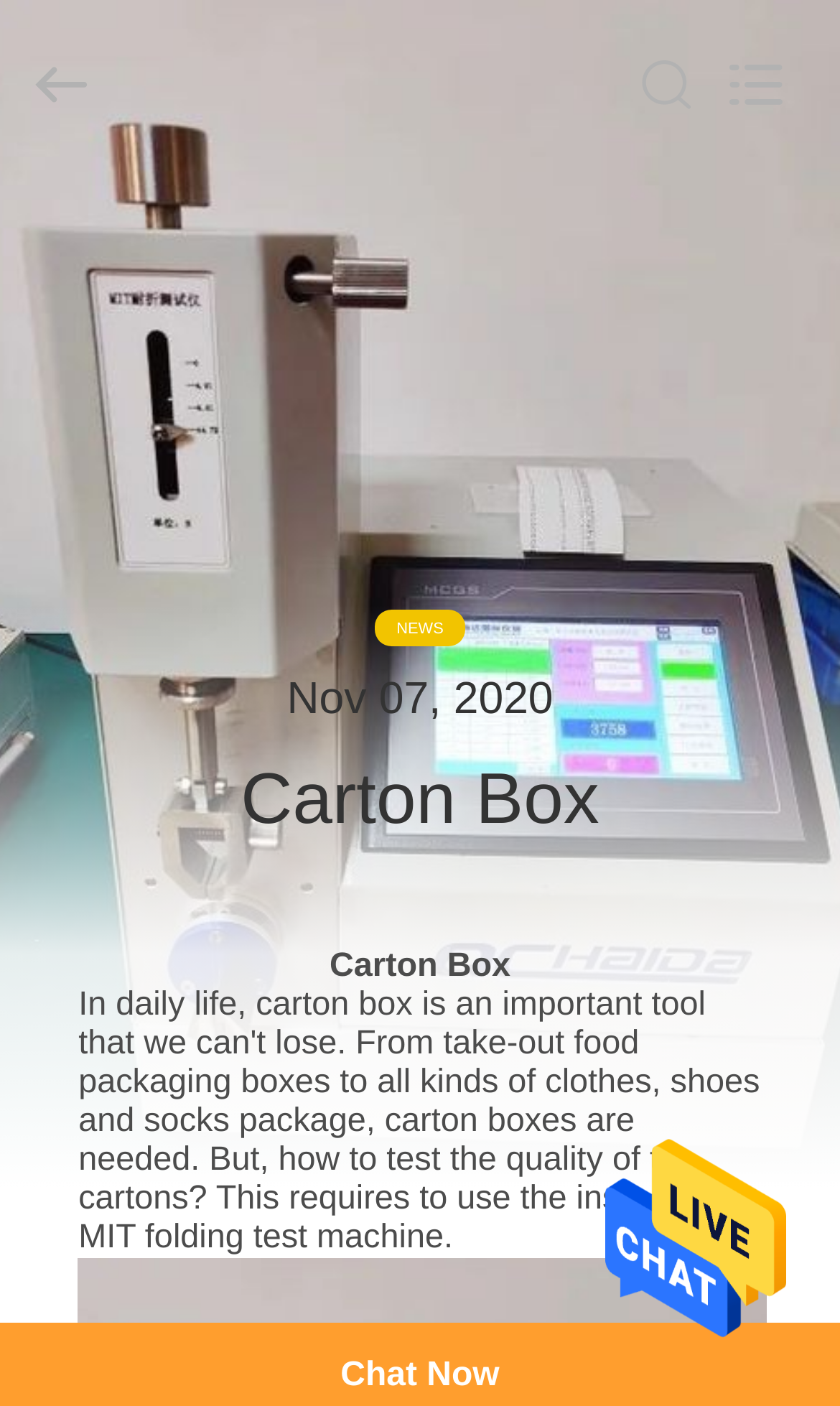Identify the bounding box coordinates for the UI element mentioned here: "MIT folding test machine". Provide the coordinates as four float values between 0 and 1, i.e., [left, top, right, bottom].

[0.093, 0.868, 0.528, 0.894]